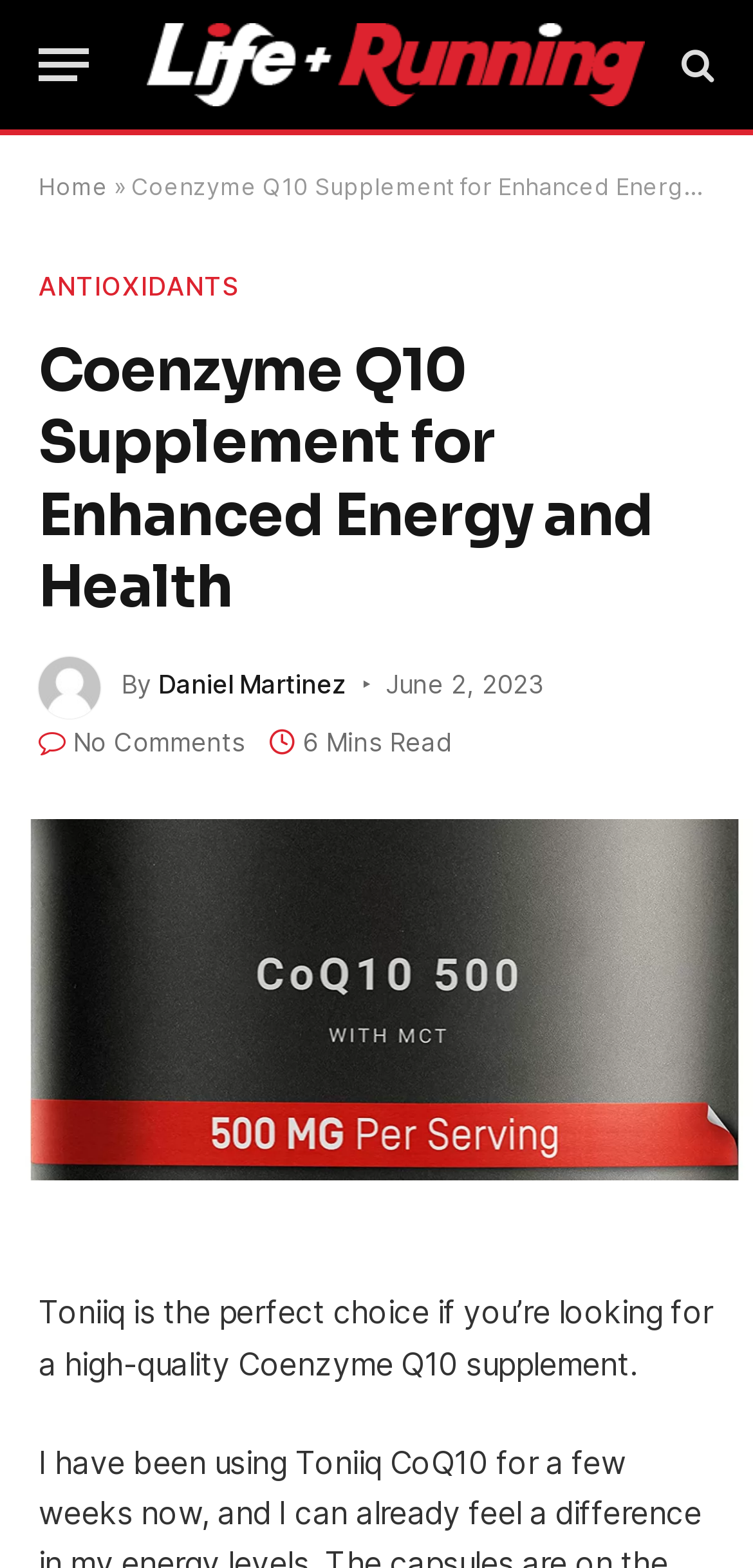Determine which piece of text is the heading of the webpage and provide it.

Coenzyme Q10 Supplement for Enhanced Energy and Health